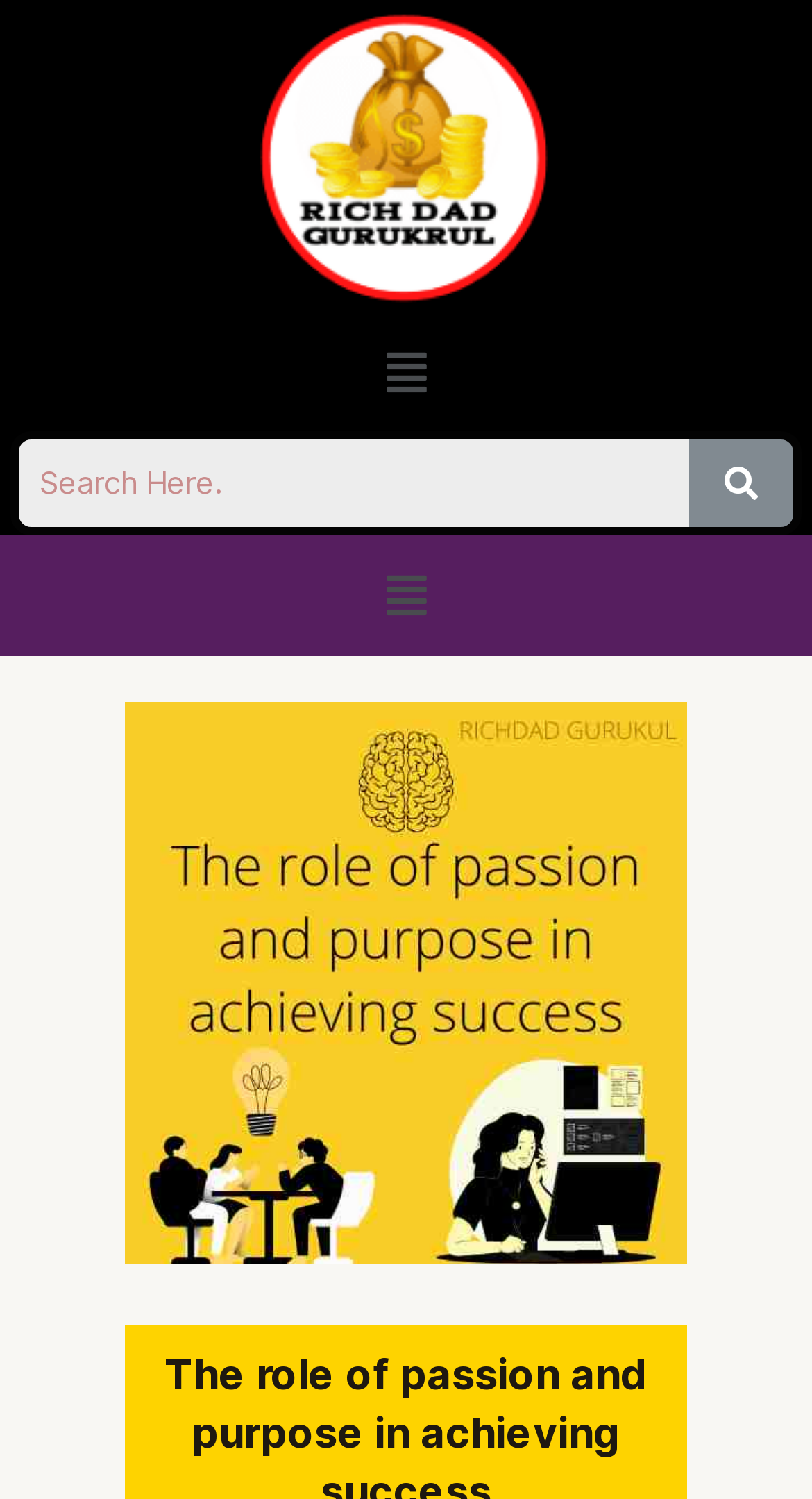Illustrate the webpage thoroughly, mentioning all important details.

The webpage is titled "The role of passion and purpose in achieving success - Rich Dad Gurukul". At the top left corner, there is a link to "Rich Dad Gurukul" accompanied by an image with the same name, taking up most of the top section. 

To the right of the image, there are two identical buttons labeled "Menu" with an arrow icon, one above the other. Below the top section, there is a search bar that spans the entire width of the page, consisting of a text input field labeled "Search" and a button to its right. 

Above the search bar, there is a tab list that runs horizontally across the page. The webpage's main content is divided into sections, with a header that takes up a significant portion of the page, starting from the middle and extending to the bottom right corner.